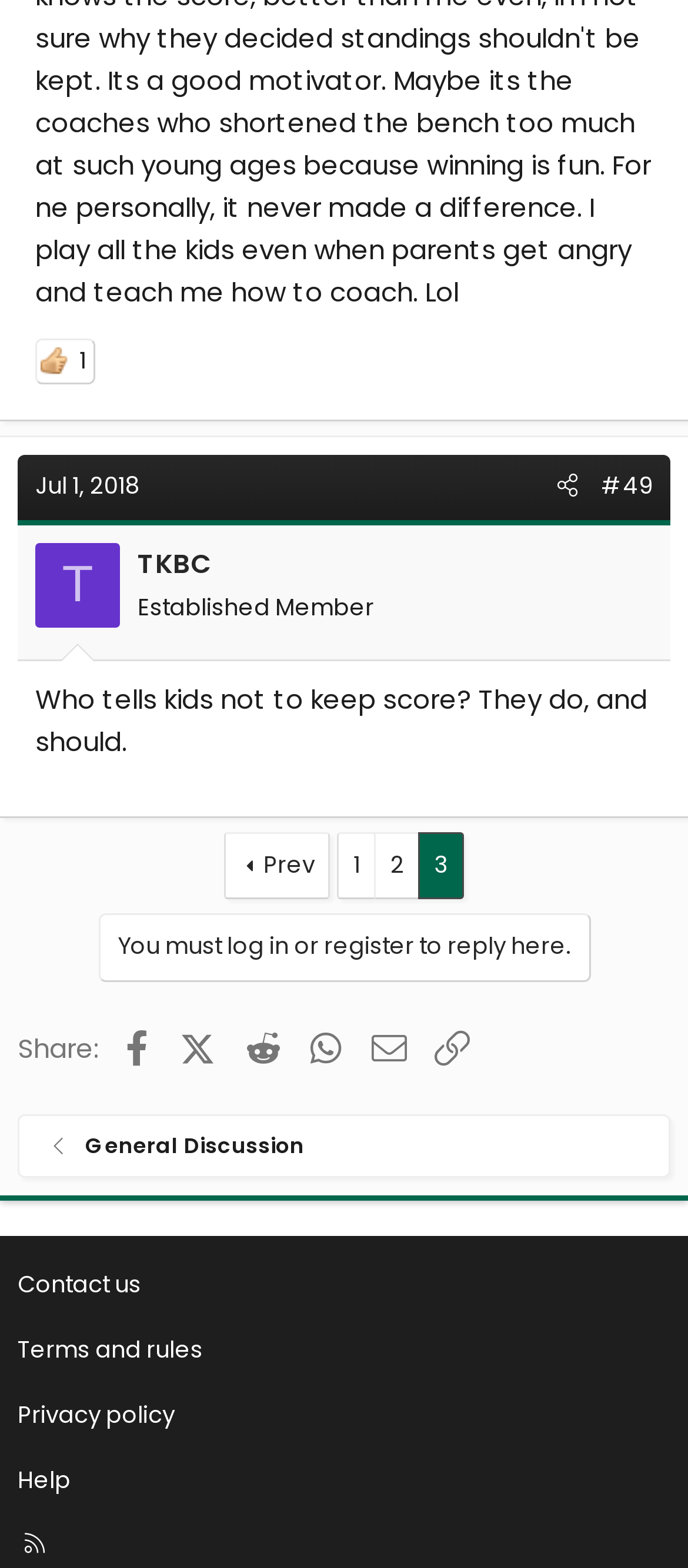From the screenshot, find the bounding box of the UI element matching this description: "Help". Supply the bounding box coordinates in the form [left, top, right, bottom], each a float between 0 and 1.

[0.026, 0.924, 0.974, 0.965]